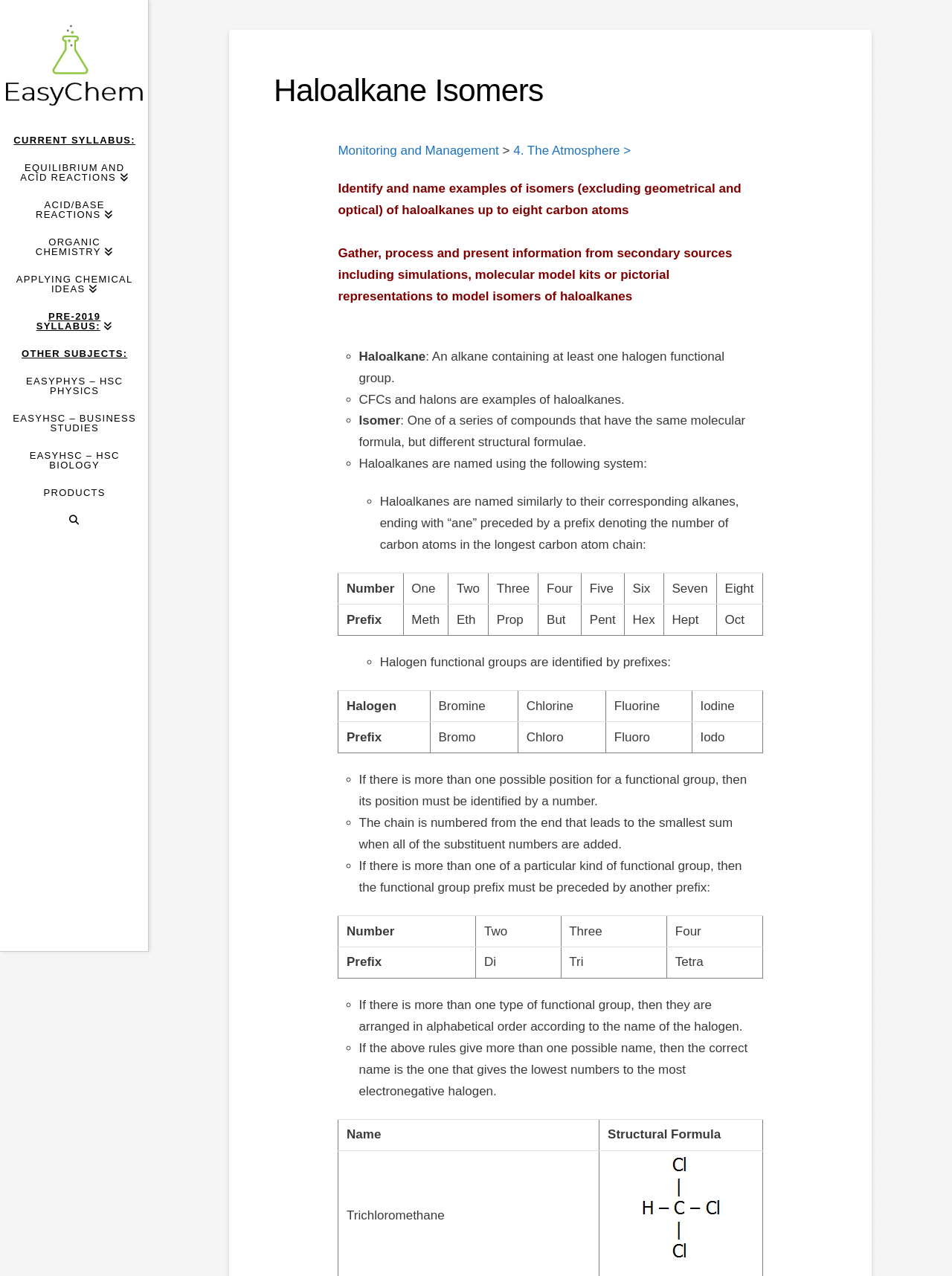Please identify the bounding box coordinates of the region to click in order to complete the task: "Click the 'Saffron select Al-Júcar handmade pottery 1 gr' link". The coordinates must be four float numbers between 0 and 1, specified as [left, top, right, bottom].

None